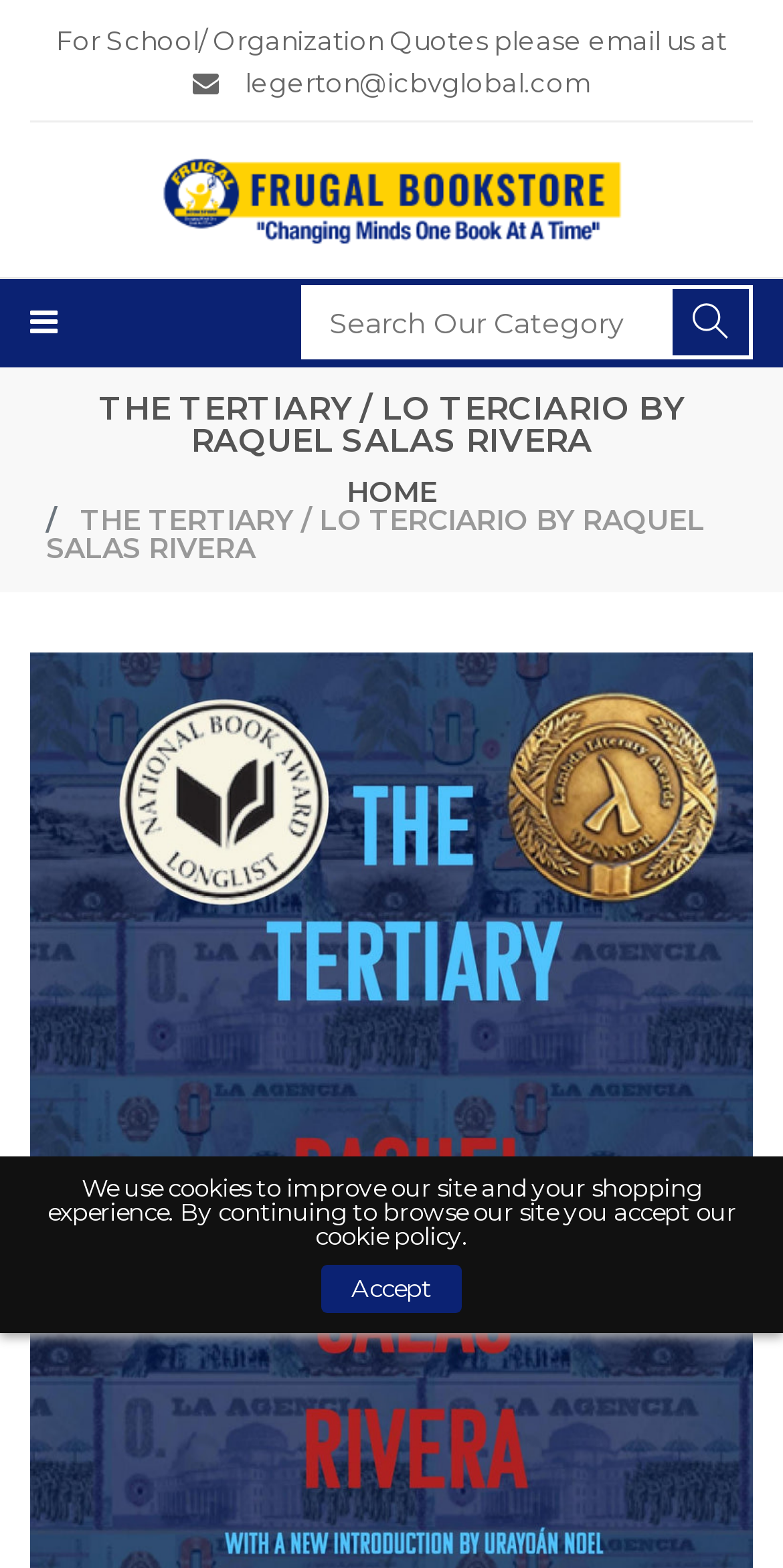Who is the author of this book?
Provide a well-explained and detailed answer to the question.

I found the answer by looking at the main heading of the webpage, which is 'THE TERTIARY / LO TERCIARIO BY RAQUEL SALAS RIVERA'. The author's name is clearly mentioned in the heading.